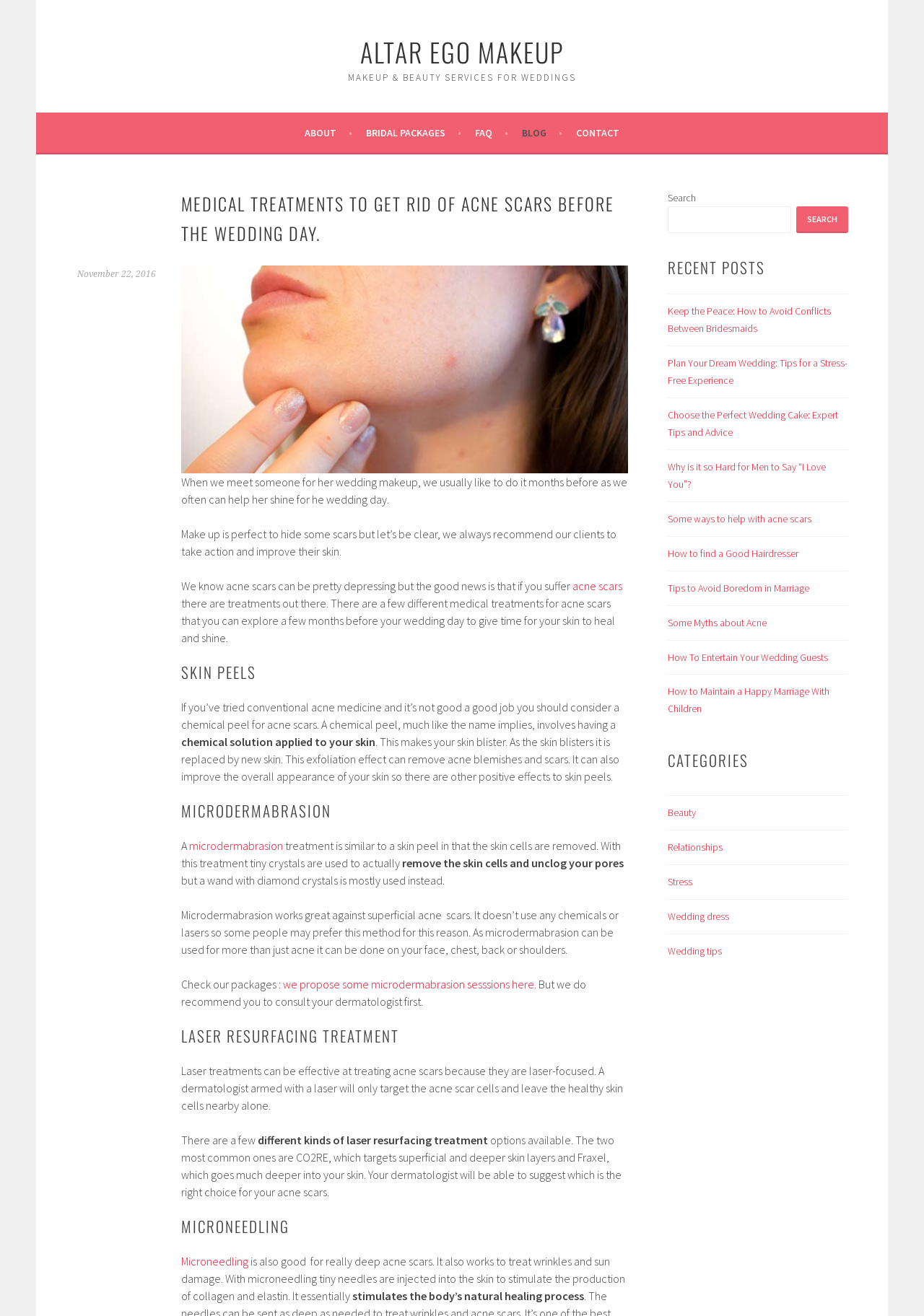Detail the webpage's structure and highlights in your description.

This webpage is a blog page from Altar Ego Makeup, a makeup and beauty services provider for weddings. At the top of the page, there is a heading "ALTAR EGO MAKEUP" followed by a link with the same text. Below this, there is a heading "MAKEUP & BEAUTY SERVICES FOR WEDDINGS". 

On the left side of the page, there are several links to different sections of the website, including "ABOUT", "BRIDAL PACKAGES", "FAQ", "BLOG", and "CONTACT". 

The main content of the page is a blog post titled "MEDICAL TREATMENTS TO GET RID OF ACNE SCARS BEFORE THE WEDDING DAY." The post discusses various medical treatments for acne scars, including skin peels, microdermabrasion, laser resurfacing treatment, and microneedling. The text is divided into sections with headings for each treatment type, and there are links to related topics throughout the post. 

There is an image on the page, likely related to acne scars, and a figure caption. The post also includes a call to action, encouraging readers to check out the website's packages and consult with a dermatologist.

On the right side of the page, there is a complementary section with a search bar, a heading "RECENT POSTS", and a list of links to other blog posts on various topics, including wedding planning, relationships, and beauty. There is also a section with links to different categories, including "Beauty", "Relationships", "Stress", "Wedding dress", and "Wedding tips".